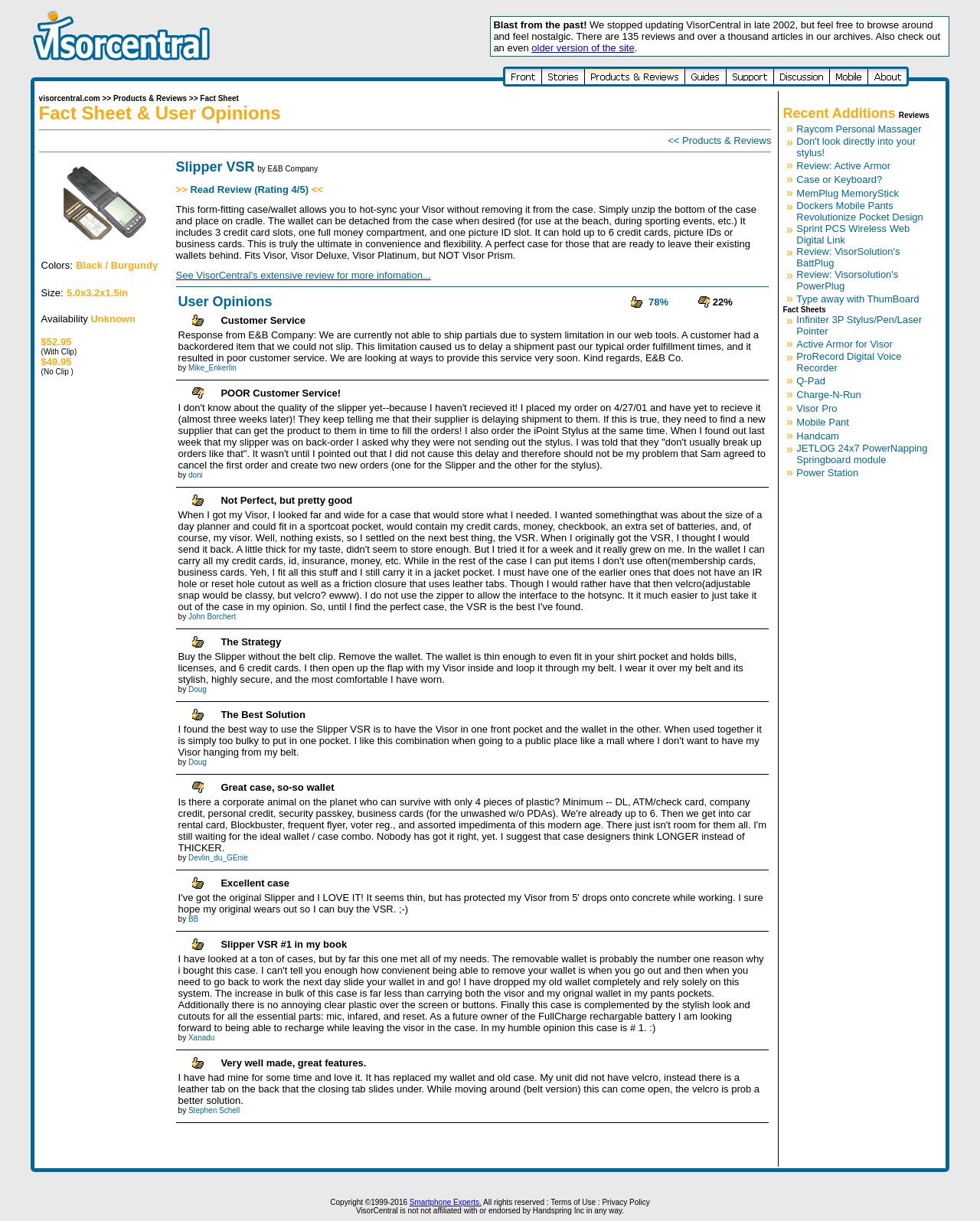Please identify the bounding box coordinates of the element on the webpage that should be clicked to follow this instruction: "share on Facebook". The bounding box coordinates should be given as four float numbers between 0 and 1, formatted as [left, top, right, bottom].

None